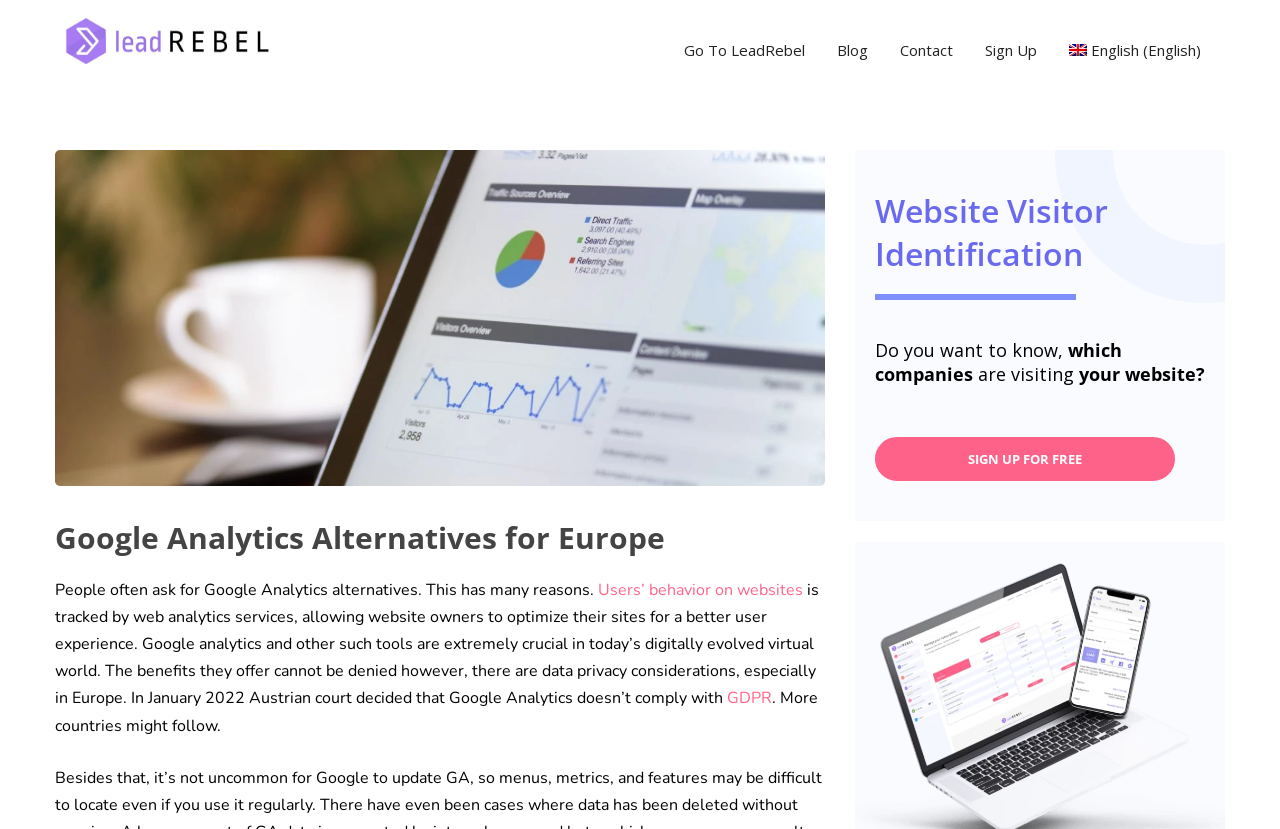Determine the bounding box coordinates of the clickable element to achieve the following action: 'Go to the LeadRebel blog'. Provide the coordinates as four float values between 0 and 1, formatted as [left, top, right, bottom].

[0.654, 0.0, 0.678, 0.121]